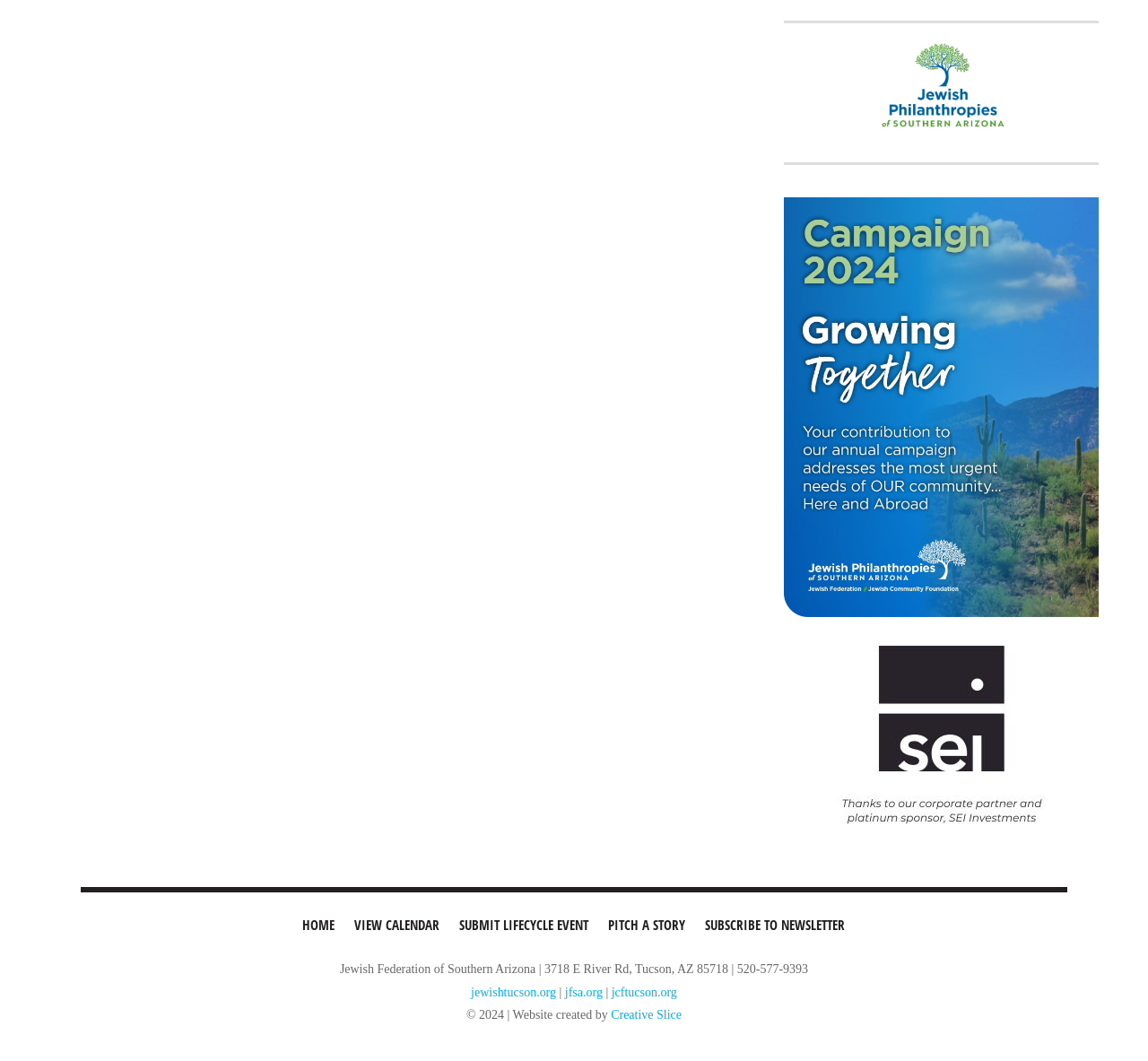Give a concise answer using one word or a phrase to the following question:
How many links are in the footer section?

7